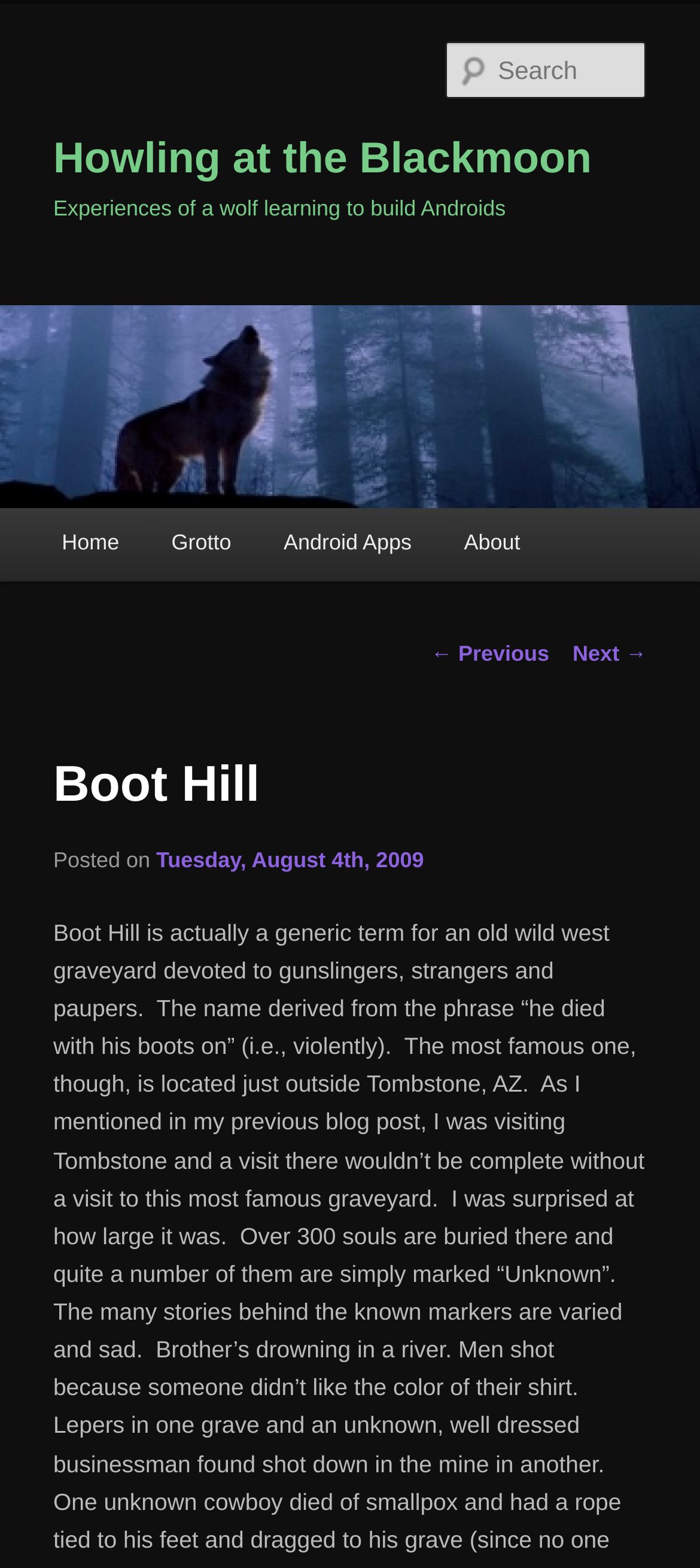Determine the bounding box coordinates for the area that needs to be clicked to fulfill this task: "Go to Home page". The coordinates must be given as four float numbers between 0 and 1, i.e., [left, top, right, bottom].

[0.051, 0.324, 0.208, 0.369]